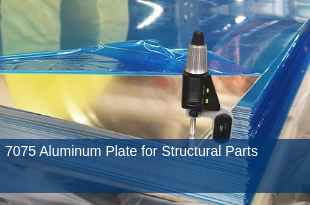What is the 7075 aluminum plate known for?
Can you provide an in-depth and detailed response to the question?

According to the caption, this specific alloy is known for its strength and lightweight properties, making it ideal for high-performance applications.